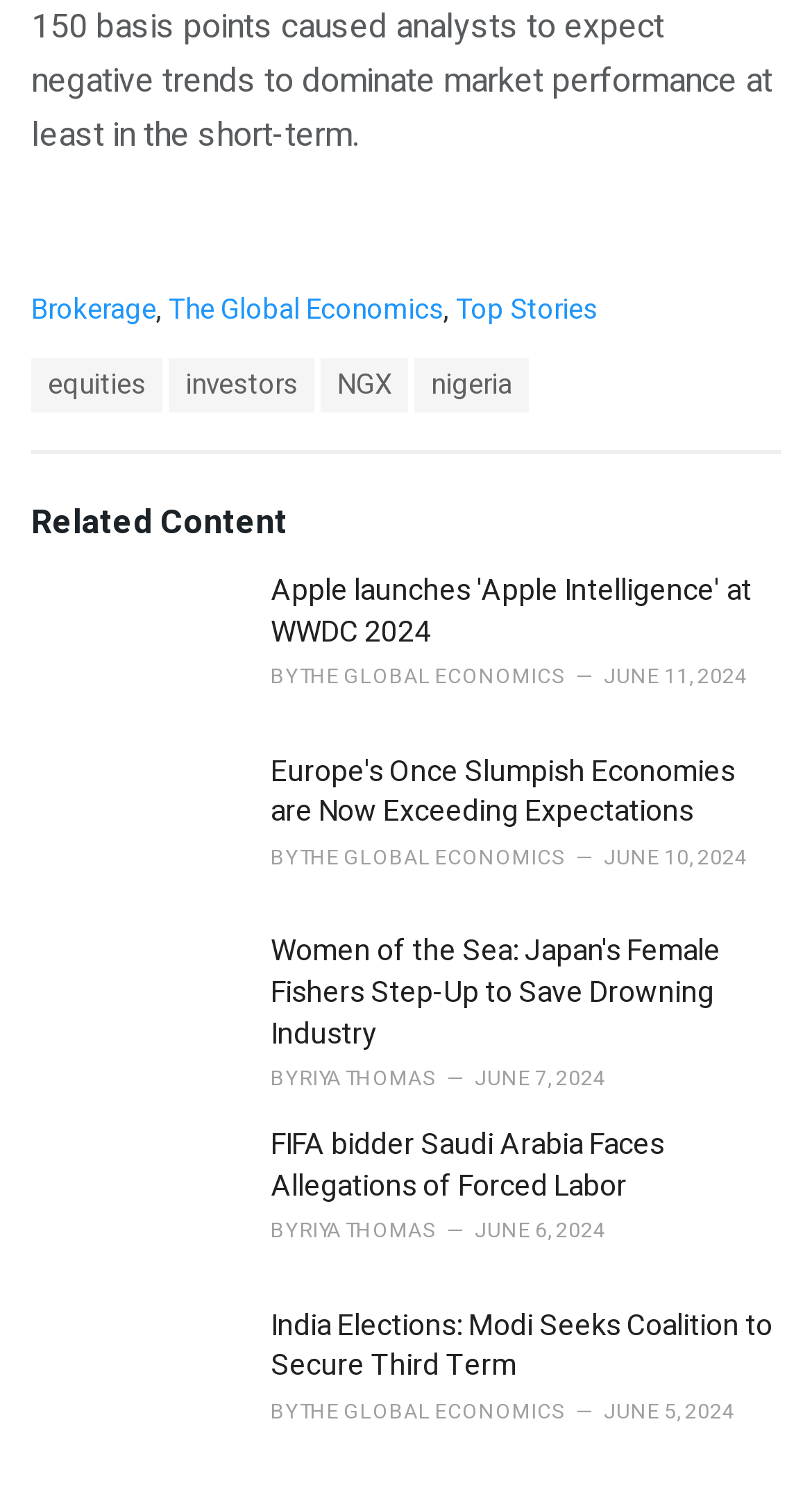Find the bounding box coordinates corresponding to the UI element with the description: "NGX". The coordinates should be formatted as [left, top, right, bottom], with values as floats between 0 and 1.

[0.395, 0.24, 0.503, 0.276]